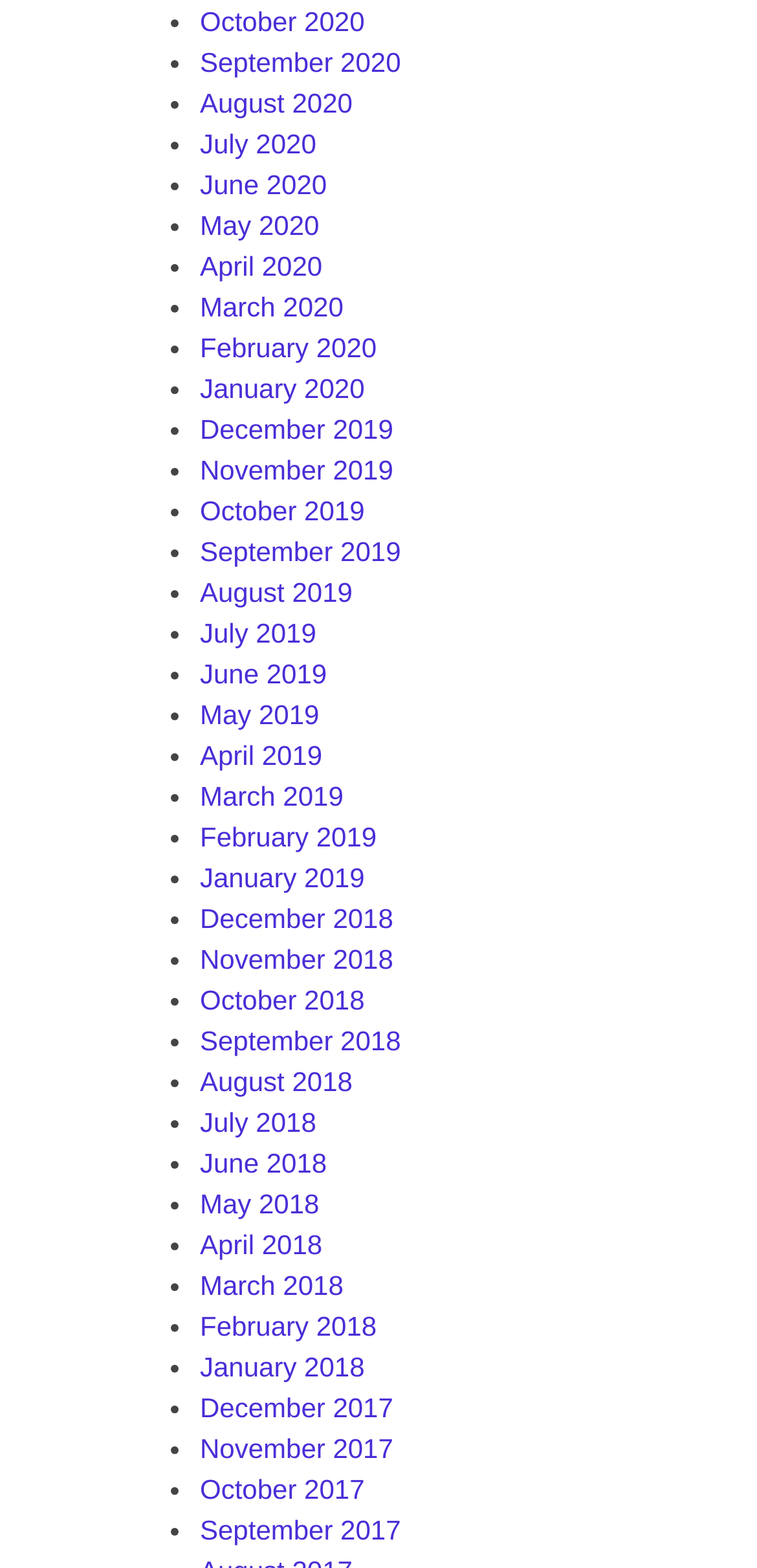Can you look at the image and give a comprehensive answer to the question:
Are the months listed in chronological order?

I examined the list of links and found that the months are listed in chronological order, with the earliest month (December 2017) at the bottom and the latest month (October 2020) at the top.